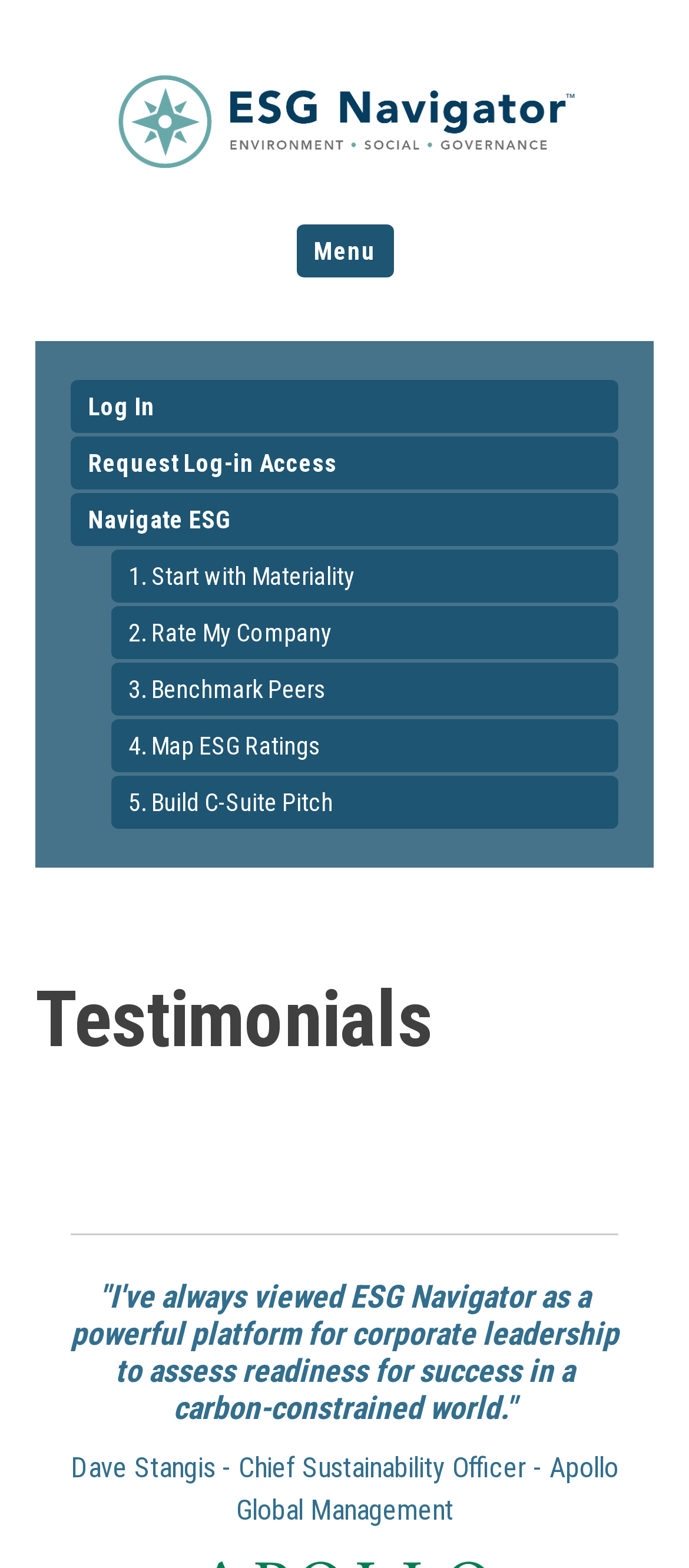Please identify the bounding box coordinates of the element's region that needs to be clicked to fulfill the following instruction: "Read article about Streamlining DAC7 Reporting". The bounding box coordinates should consist of four float numbers between 0 and 1, i.e., [left, top, right, bottom].

None